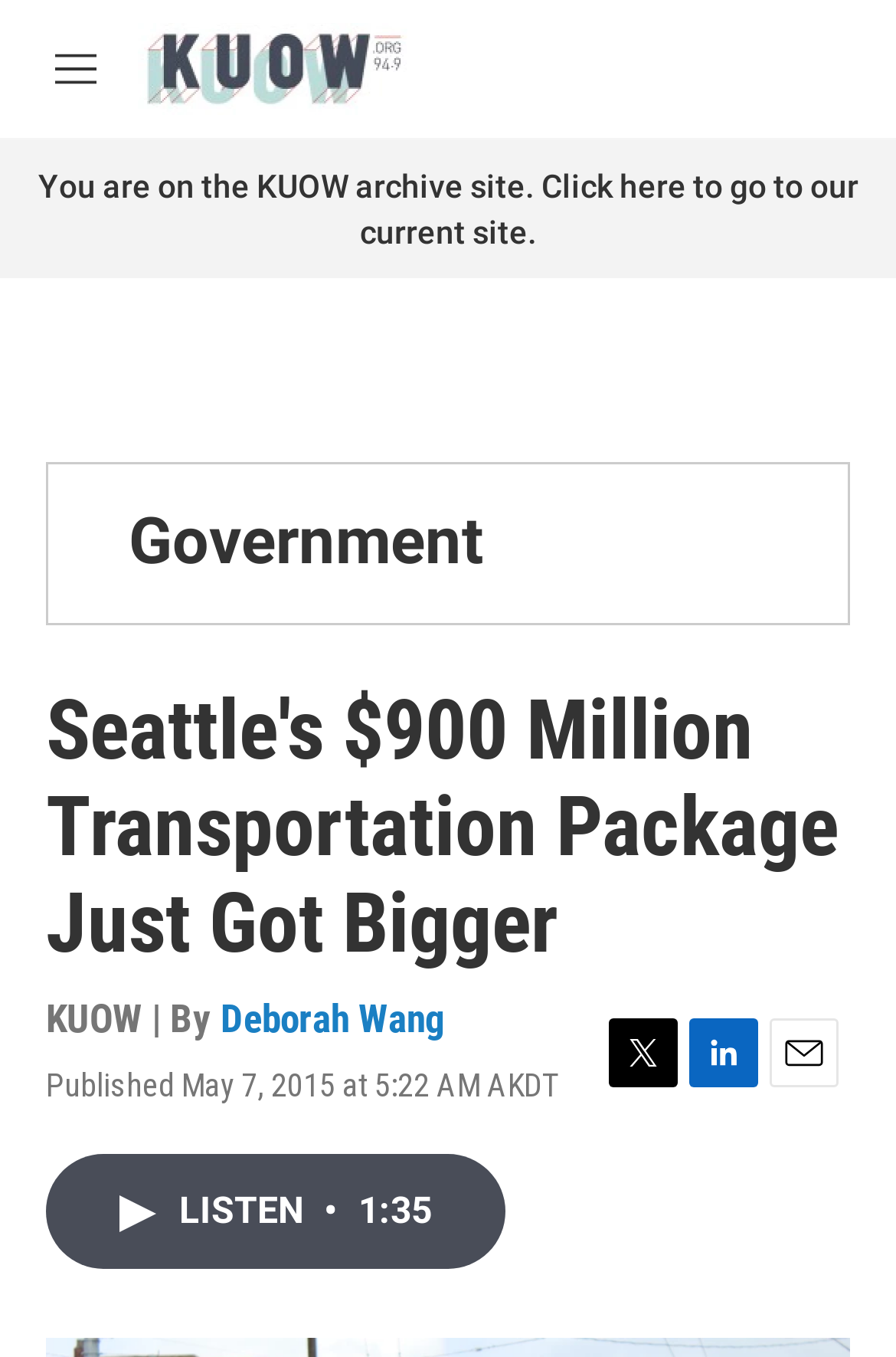Based on the description "Twitter", find the bounding box of the specified UI element.

[0.679, 0.751, 0.756, 0.801]